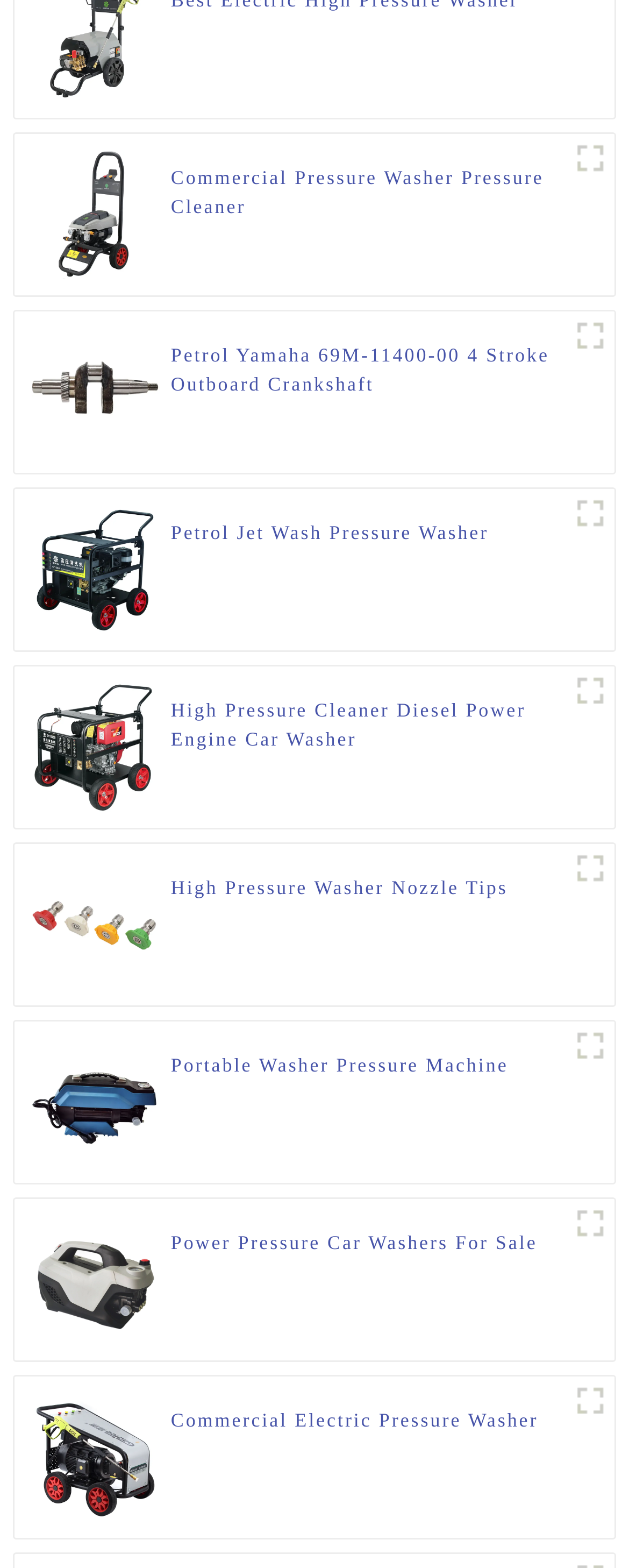Using the webpage screenshot, locate the HTML element that fits the following description and provide its bounding box: "title="01"".

[0.9, 0.312, 0.977, 0.343]